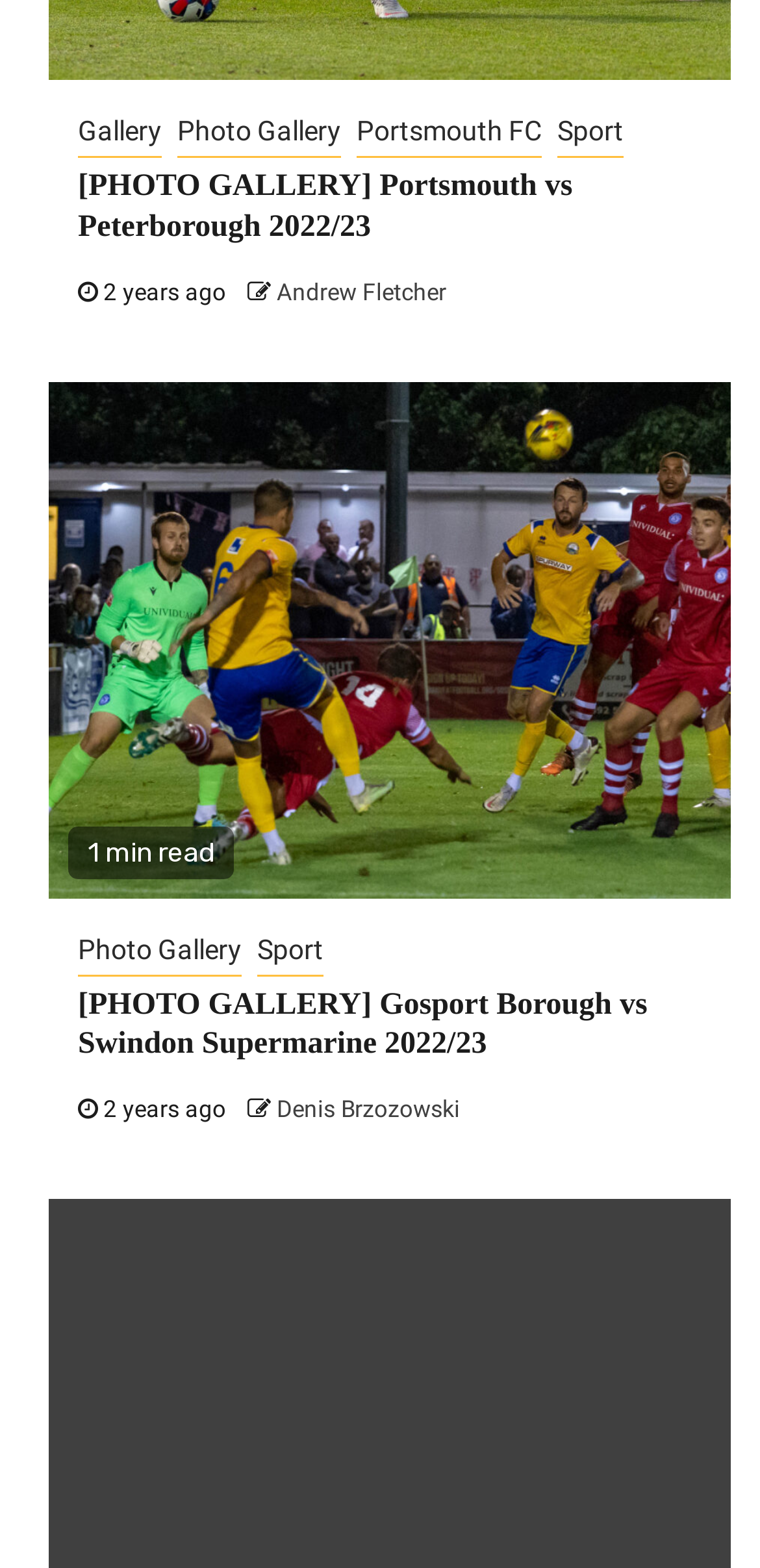Use a single word or phrase to answer the question:
What is the second category link?

Photo Gallery